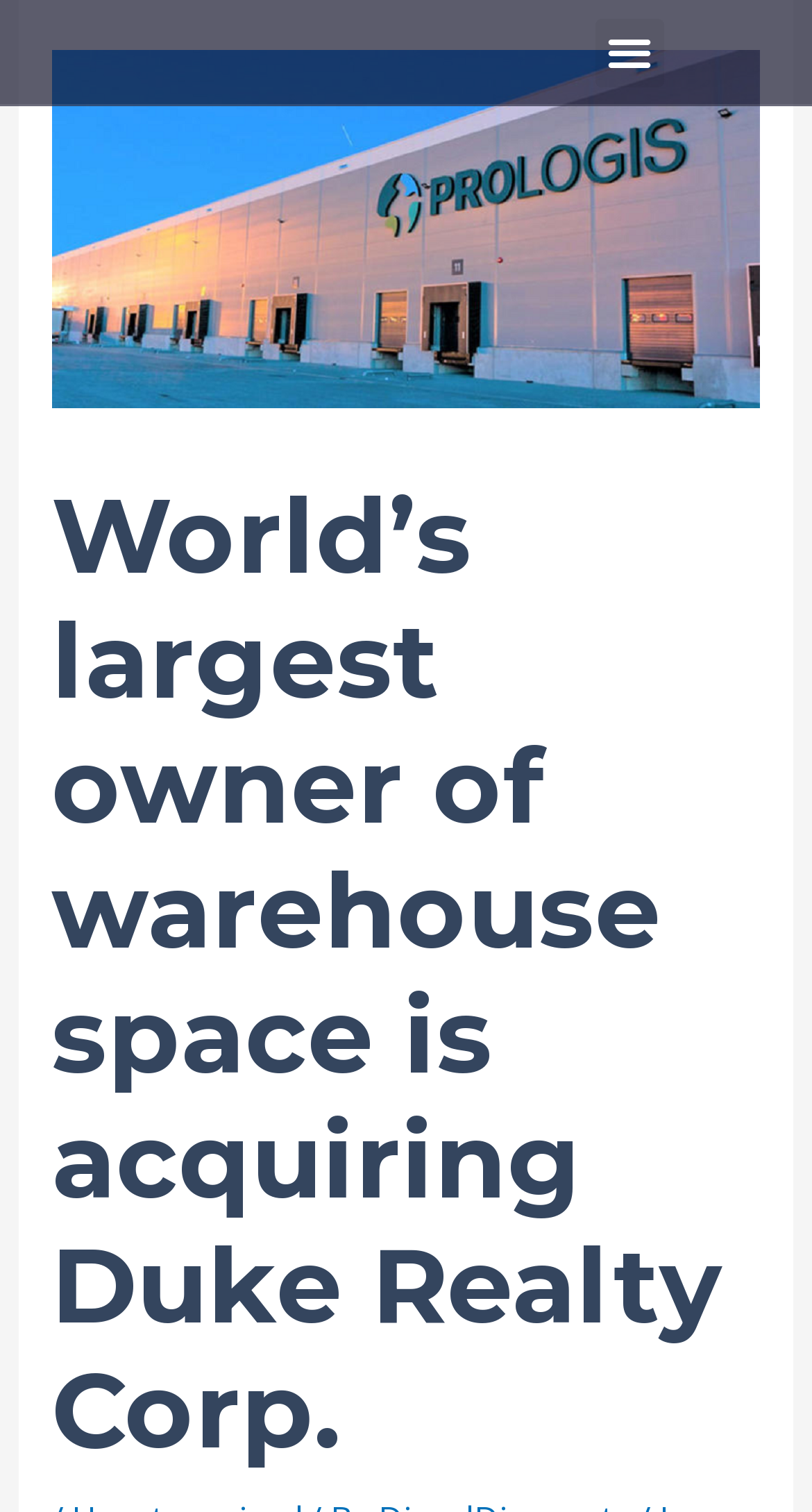Please determine the headline of the webpage and provide its content.

World’s largest owner of warehouse space is acquiring Duke Realty Corp.